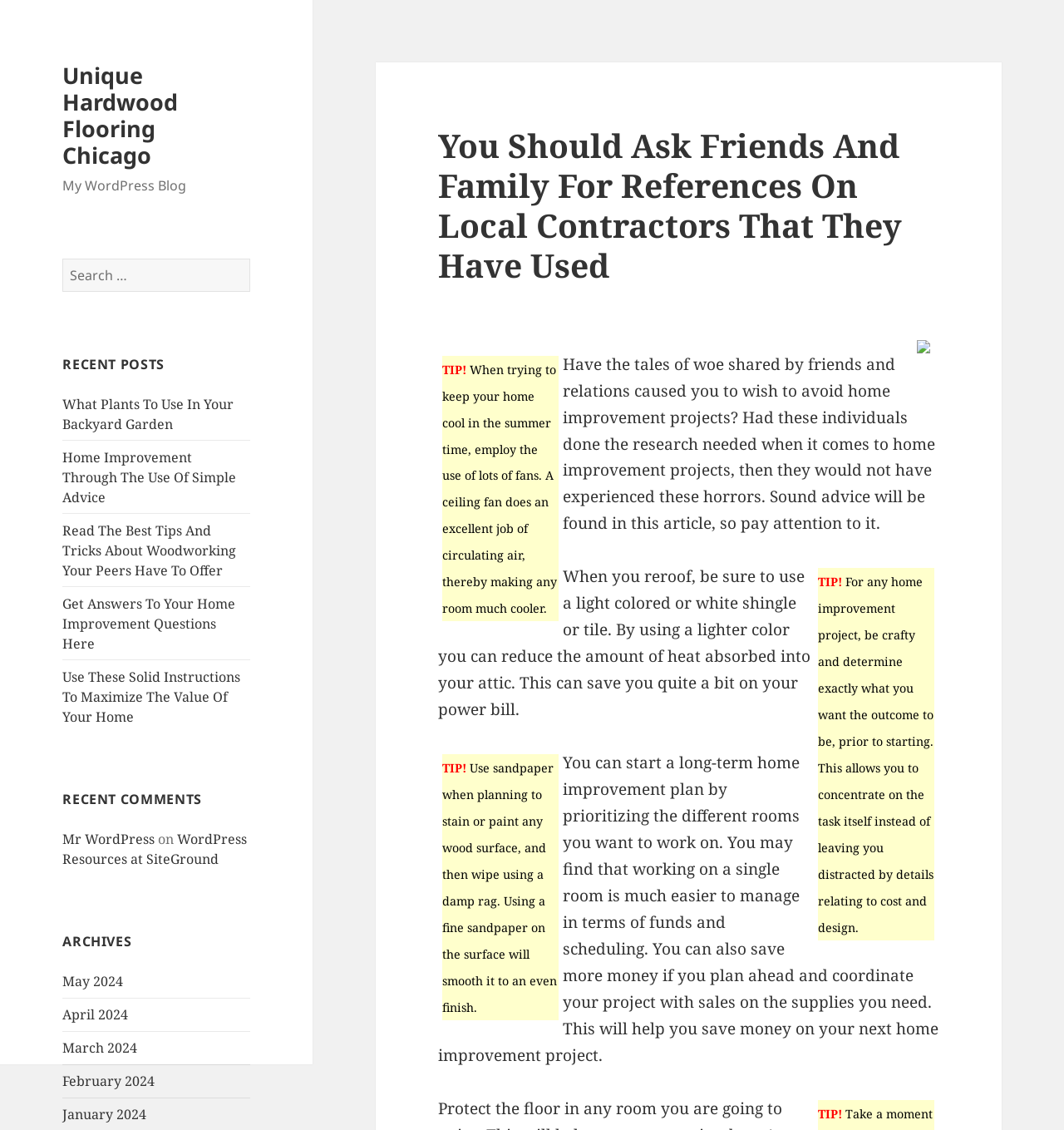Find the bounding box coordinates corresponding to the UI element with the description: "May 2024". The coordinates should be formatted as [left, top, right, bottom], with values as floats between 0 and 1.

[0.059, 0.86, 0.116, 0.877]